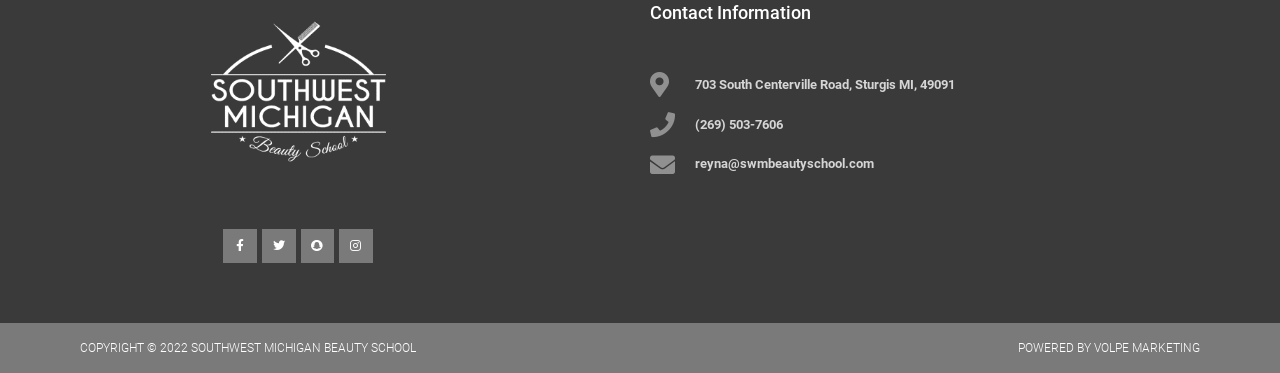Please provide a detailed answer to the question below by examining the image:
What social media platforms are listed?

I found the social media platforms by looking at the top section of the webpage, where I saw a series of links and static text elements with the names of the social media platforms.